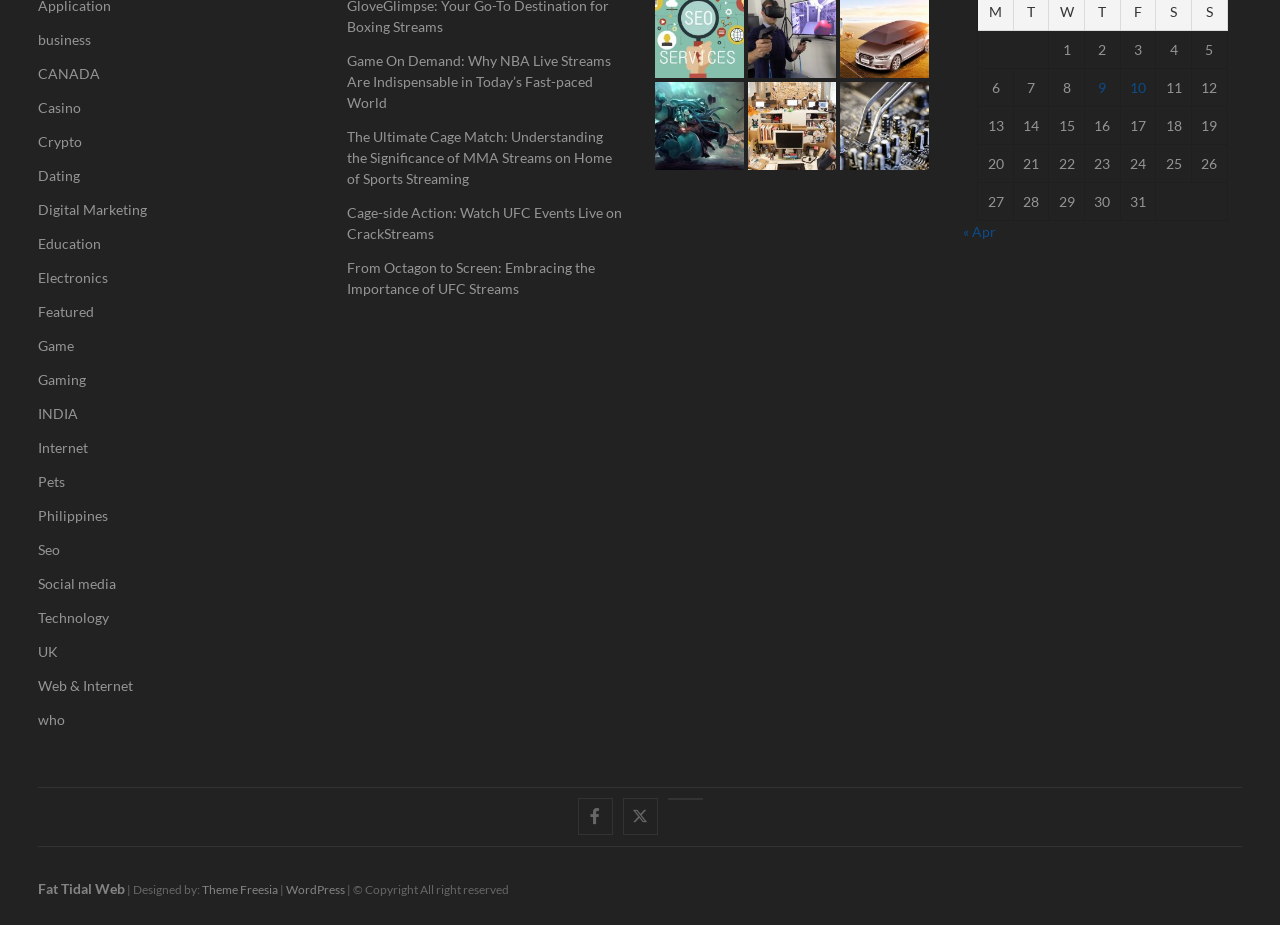Please determine the bounding box coordinates for the UI element described here. Use the format (top-left x, top-left y, bottom-right x, bottom-right y) with values bounded between 0 and 1: Teacher Joseph

None